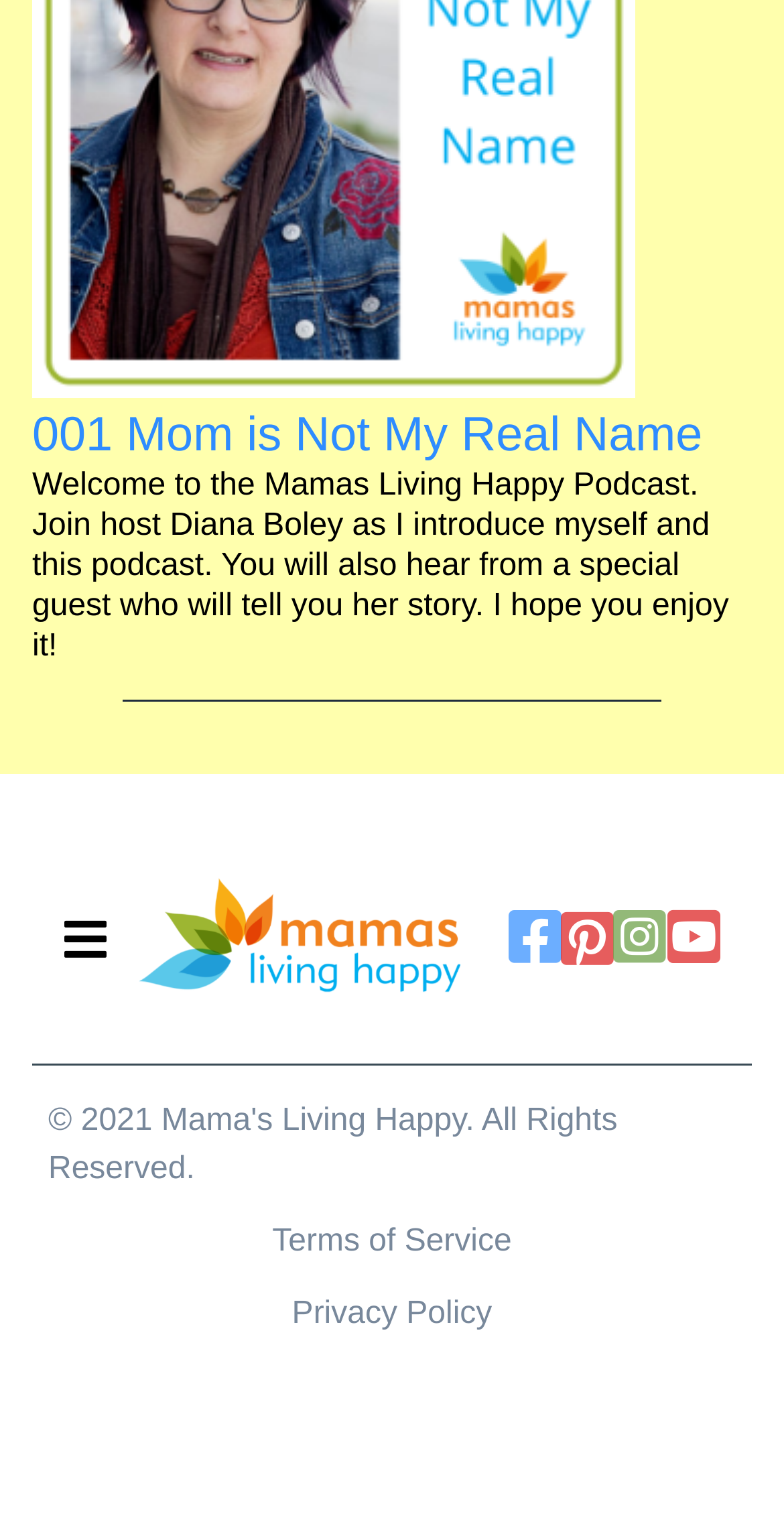Can you specify the bounding box coordinates of the area that needs to be clicked to fulfill the following instruction: "View Mama's Living Happy Logo"?

[0.177, 0.559, 0.587, 0.669]